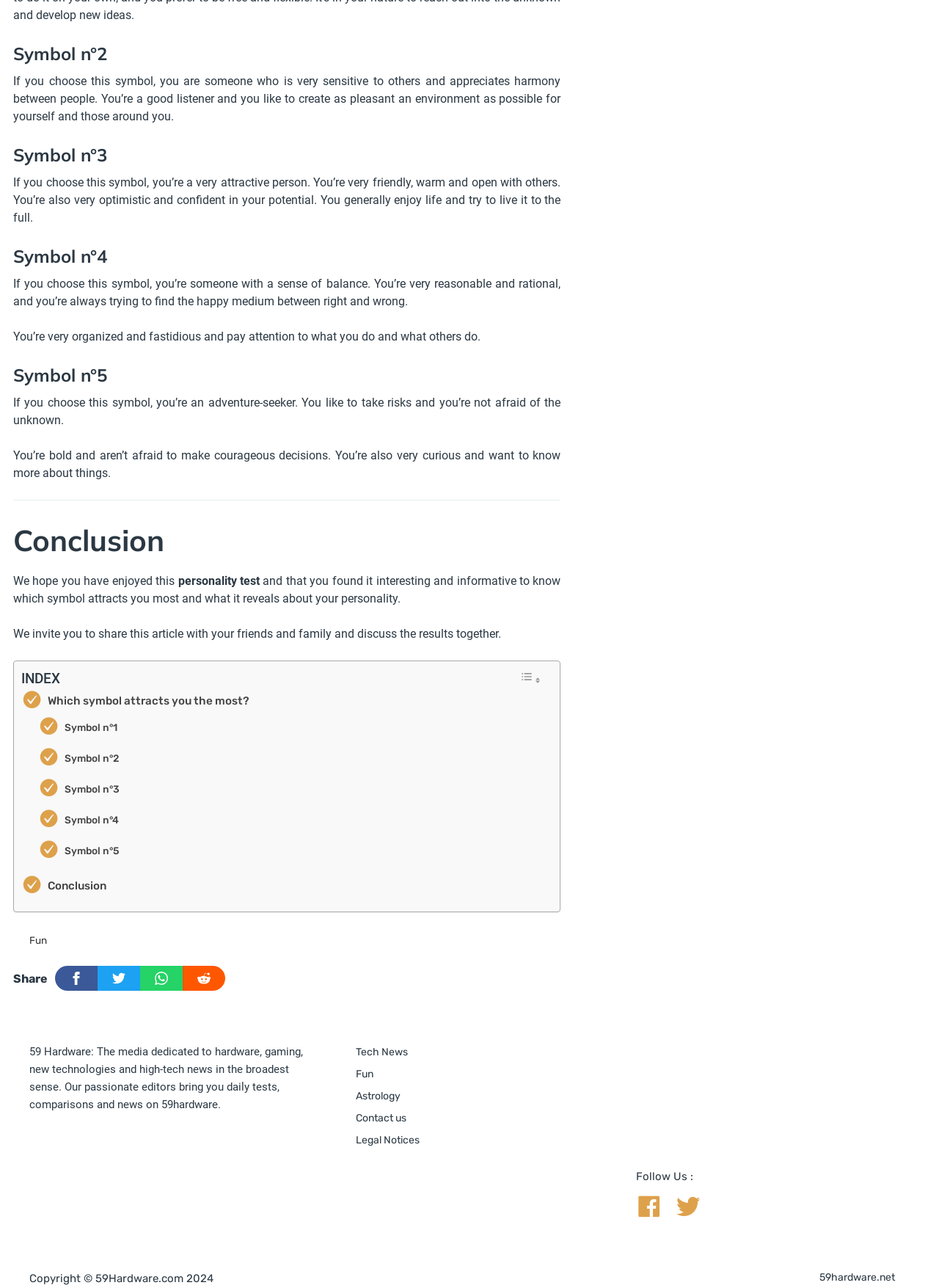Locate the bounding box coordinates of the element you need to click to accomplish the task described by this instruction: "Click on 'Symbol n°1'".

[0.069, 0.559, 0.125, 0.571]